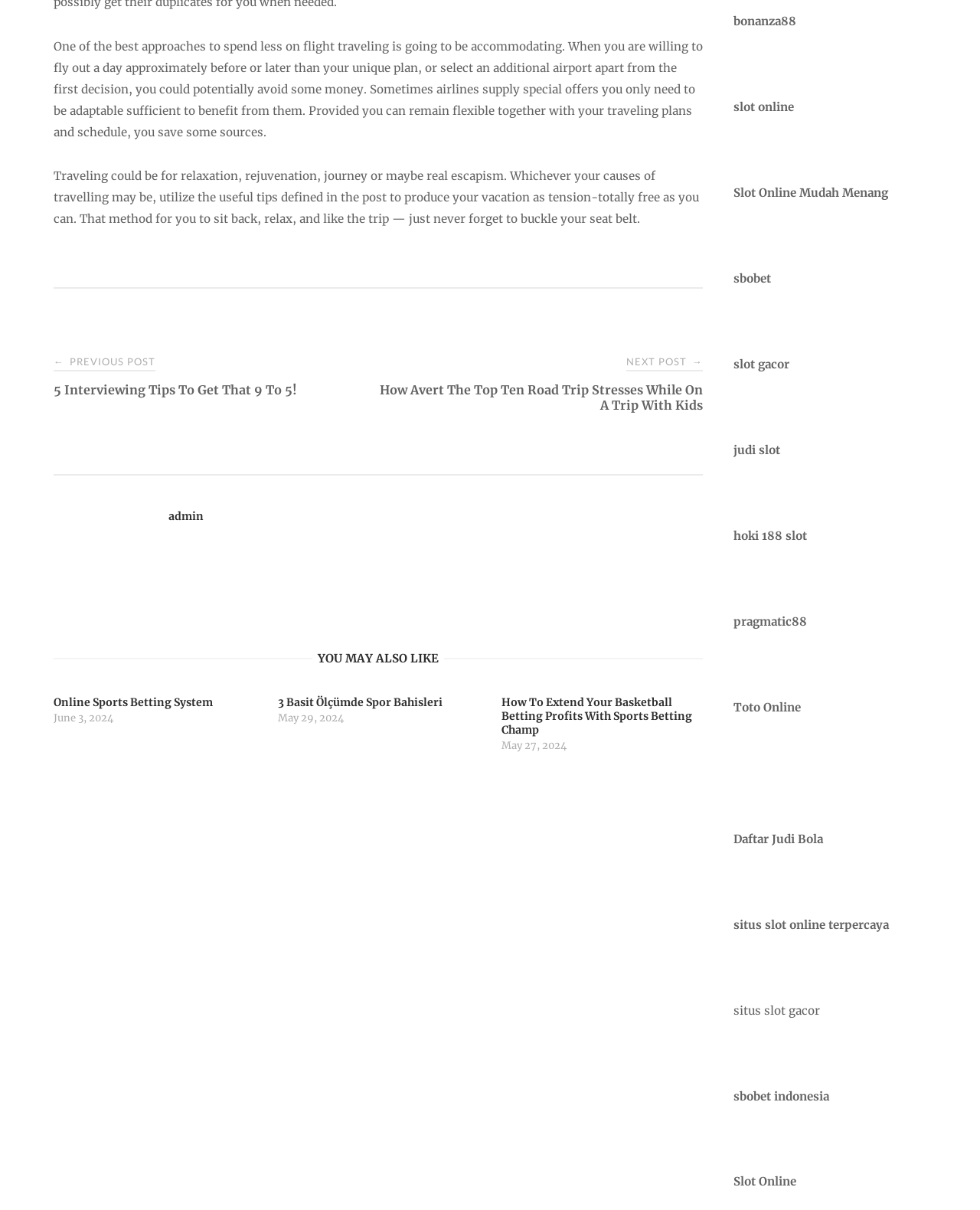Using the provided description Daftar Judi Bola, find the bounding box coordinates for the UI element. Provide the coordinates in (top-left x, top-left y, bottom-right x, bottom-right y) format, ensuring all values are between 0 and 1.

[0.748, 0.687, 0.84, 0.699]